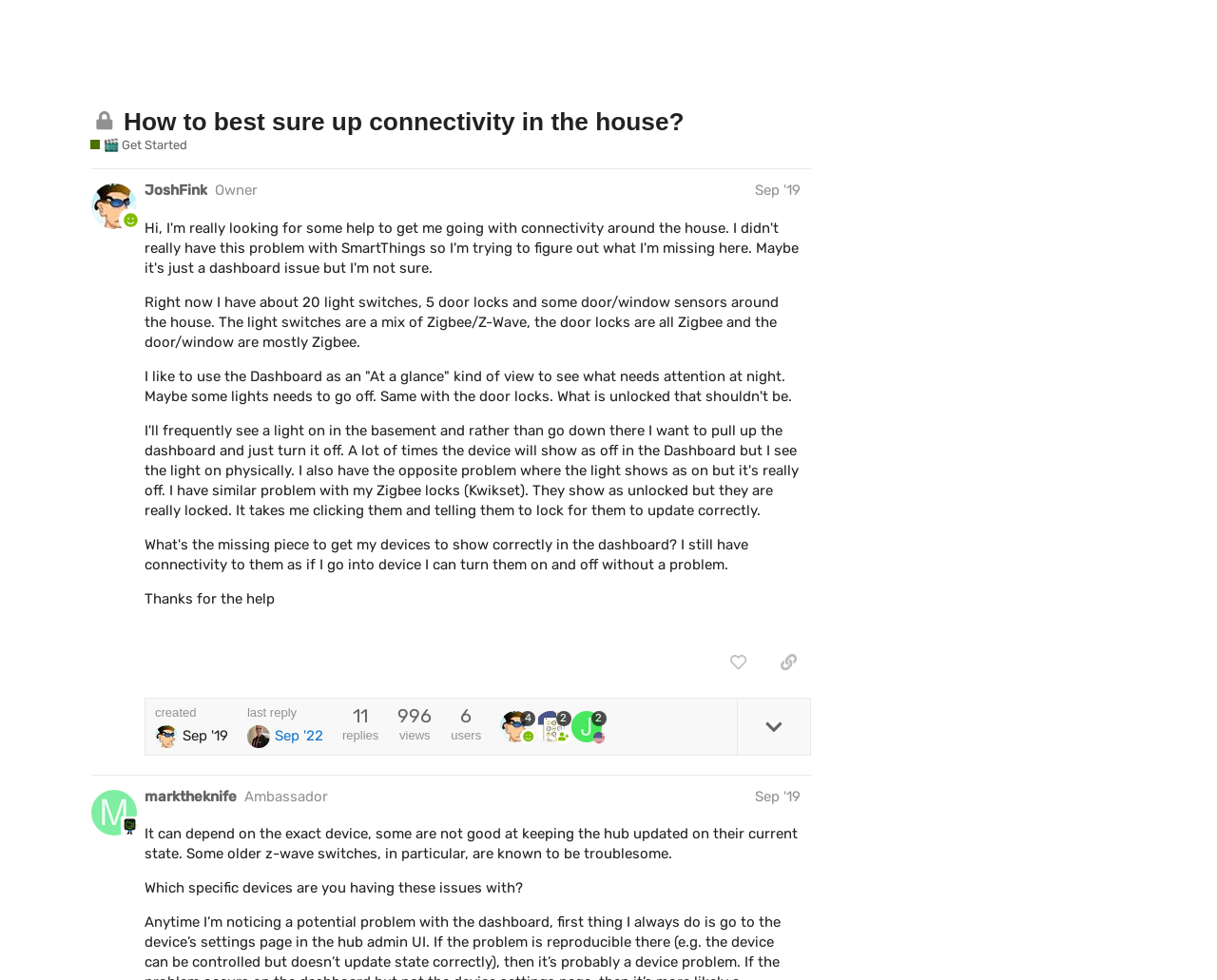From the details in the image, provide a thorough response to the question: What is the name of the app that might assist with connectivity?

The name of the app can be found in the post #11 by @njanda, where it says 'This App might assist you ; [RELEASE] Device Watchdog' in a static text element.